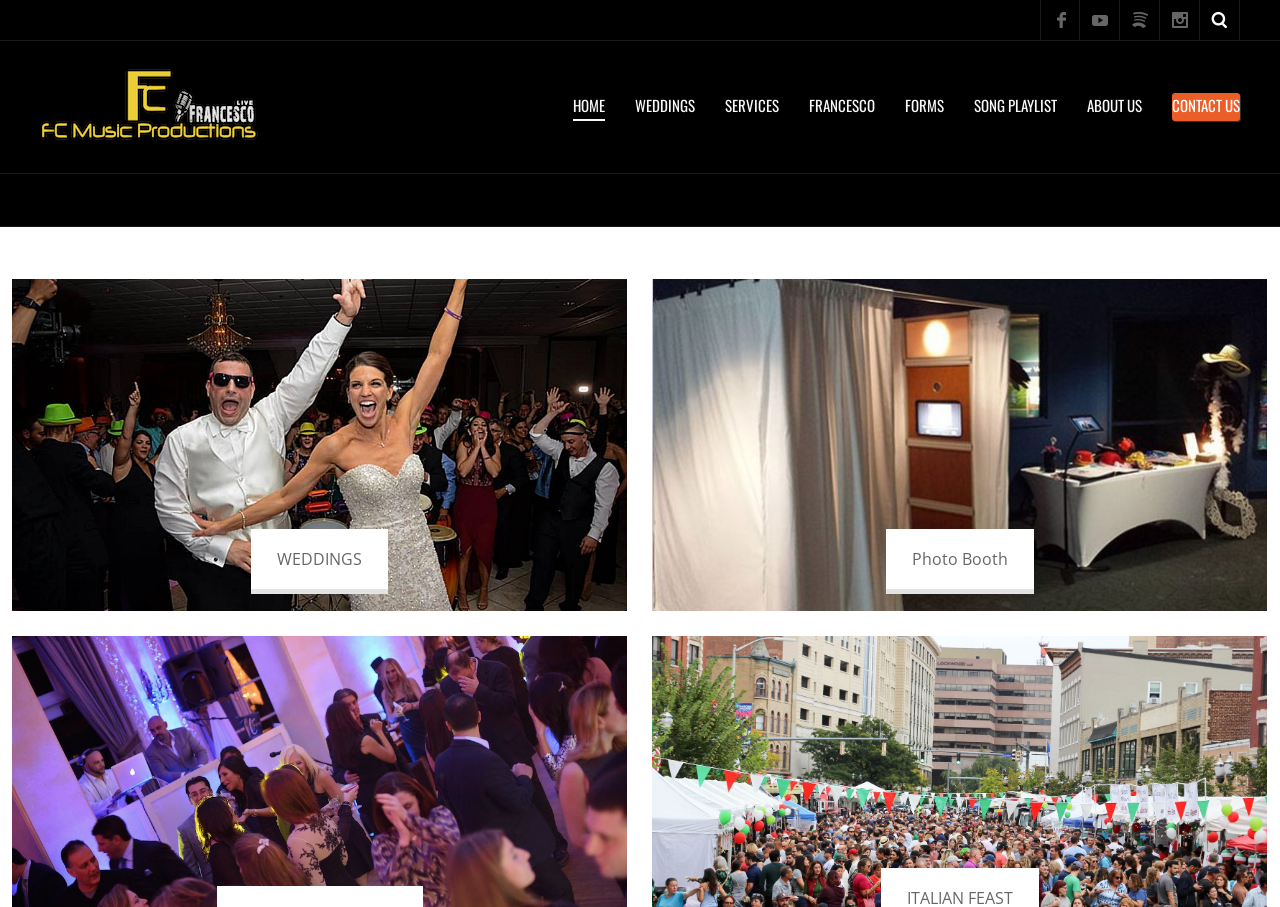Using the element description: "Search ...", determine the bounding box coordinates for the specified UI element. The coordinates should be four float numbers between 0 and 1, [left, top, right, bottom].

[0.938, 0.0, 0.969, 0.044]